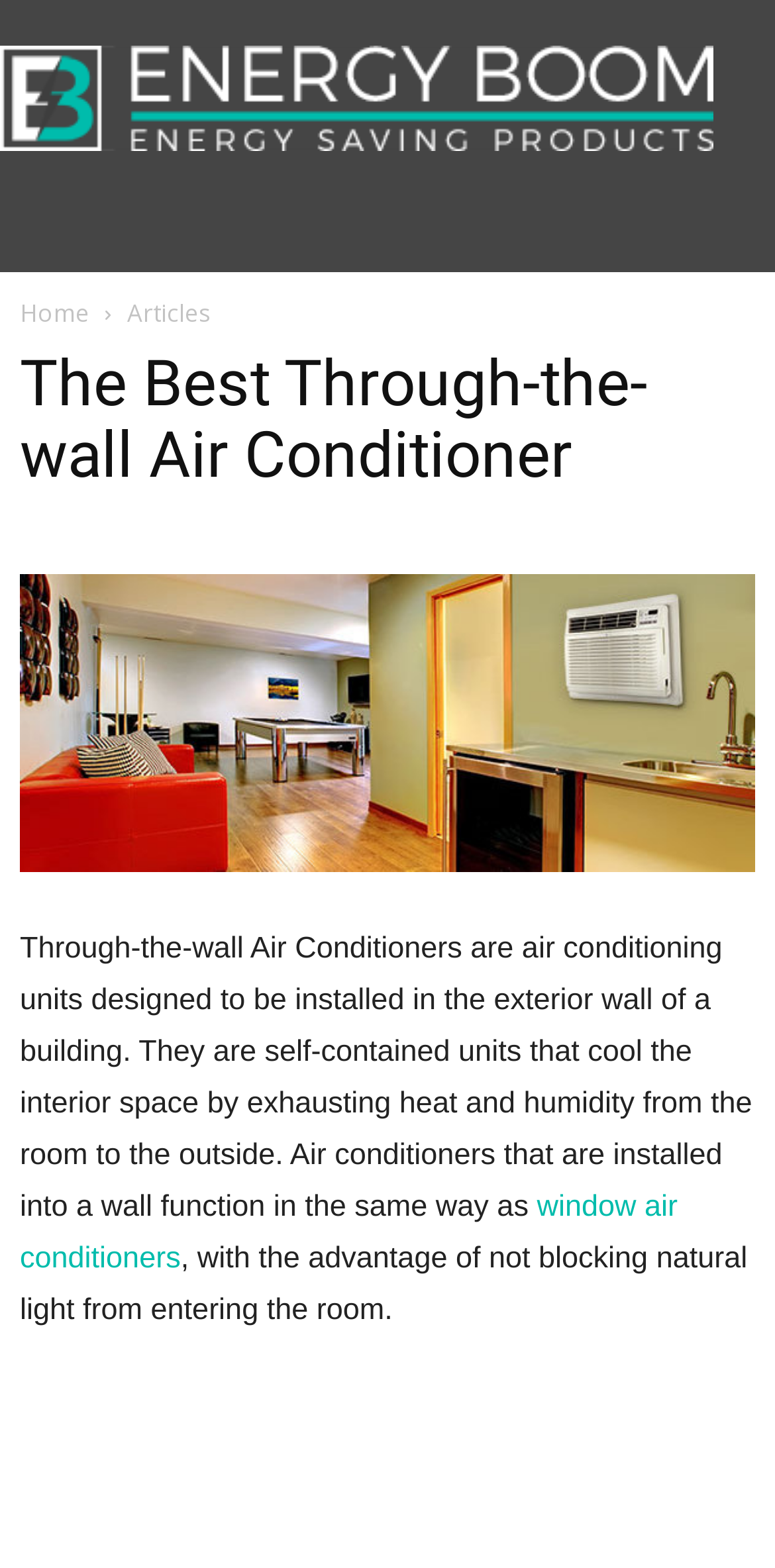Write a detailed summary of the webpage.

The webpage is about through-the-wall air conditioners, with a prominent header at the top center of the page reading "The Best Through-the-wall Air Conditioner". Below the header, there is a link to "Through the wall airconditioner" accompanied by an image of the same name, taking up a significant portion of the top section of the page. 

To the left of the header, there are two links, "Home" and "Articles", positioned vertically. 

The main content of the page is a block of text that describes through-the-wall air conditioners, explaining that they are self-contained units designed to be installed in the exterior wall of a building, cooling the interior space by exhausting heat and humidity. The text also compares them to window air conditioners, highlighting the advantage of not blocking natural light from entering the room. There is a link to "window air conditioners" within the text.